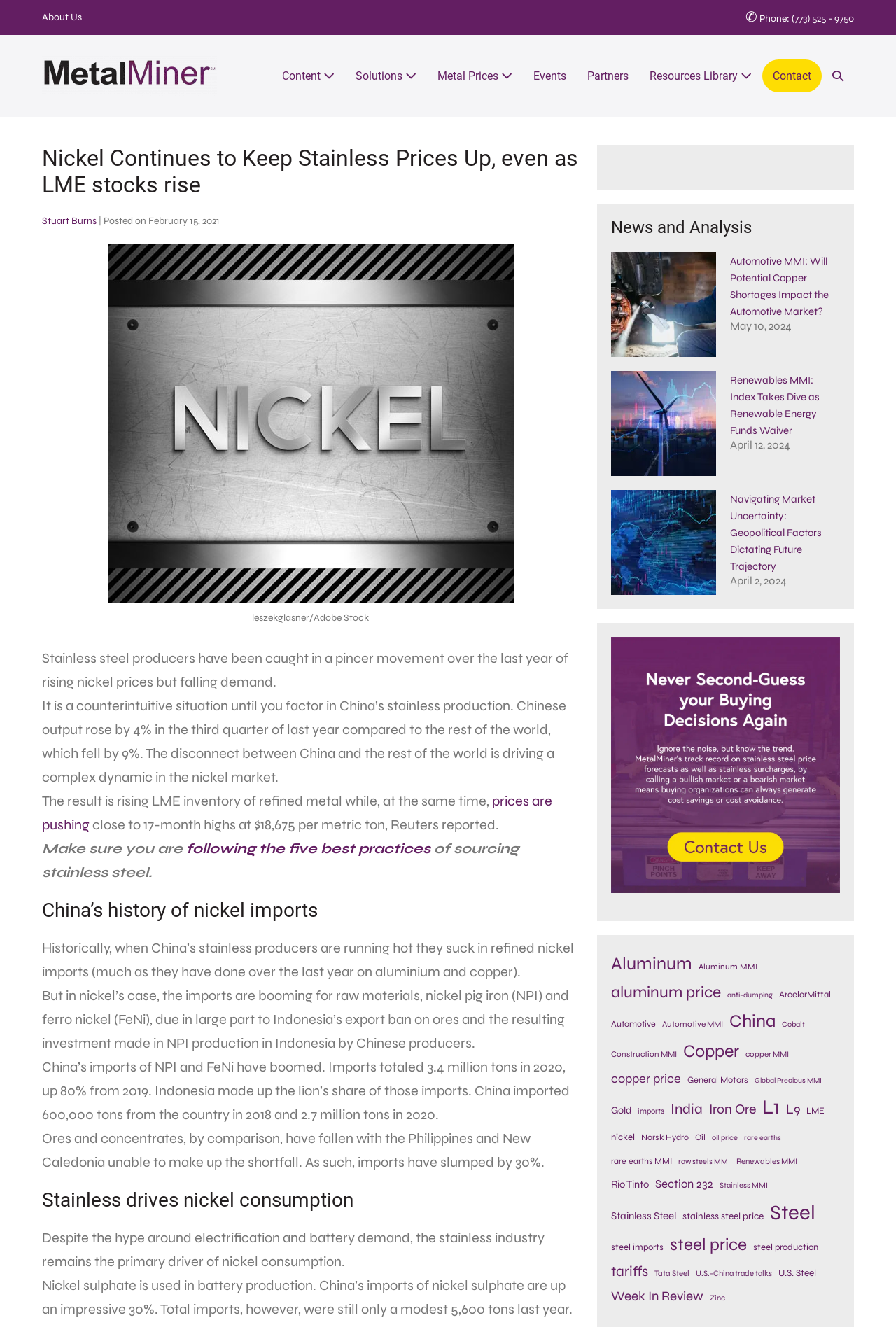What is the percentage increase in China's imports of NPI and FeNi?
Please provide an in-depth and detailed response to the question.

The webpage states that China's imports of NPI and FeNi have boomed, with imports totaling 3.4 million tons in 2020, up 80% from 2019, as mentioned in the section 'China’s history of nickel imports'.